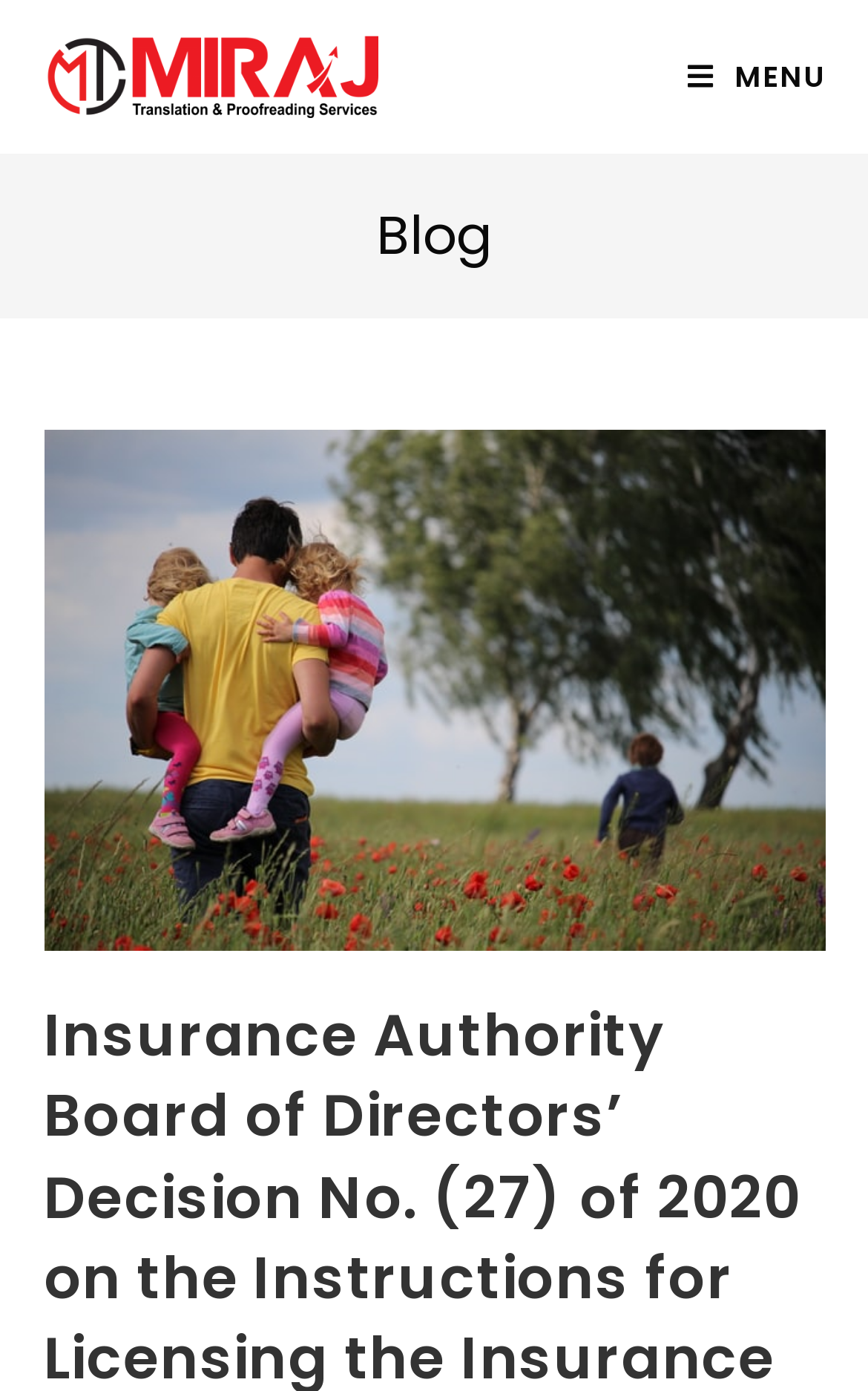Return the bounding box coordinates of the UI element that corresponds to this description: "Hunting Gear". The coordinates must be given as four float numbers in the range of 0 and 1, [left, top, right, bottom].

None